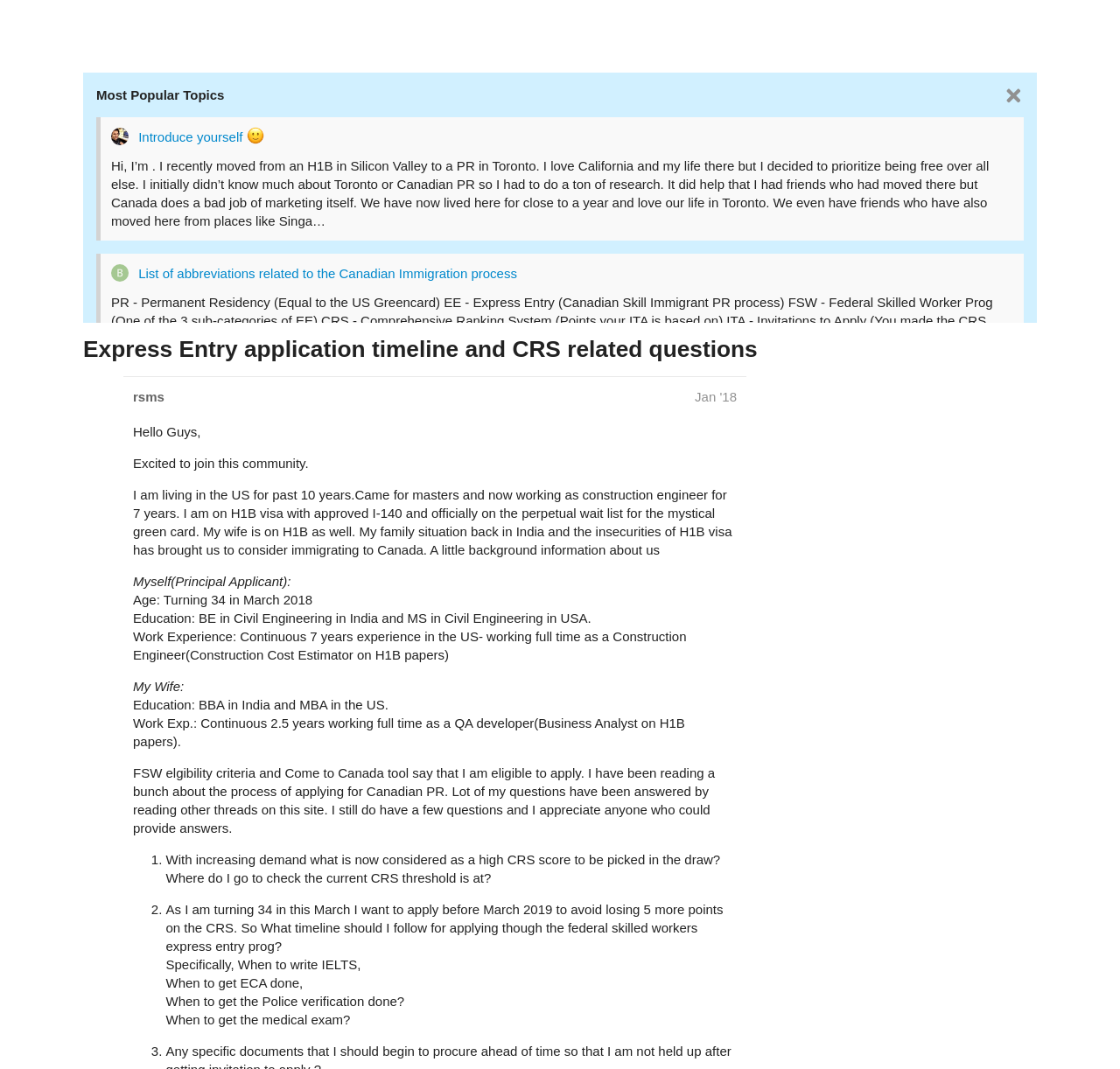Answer the following query with a single word or phrase:
What is the topic of this community discussion?

Express Entry application timeline and CRS